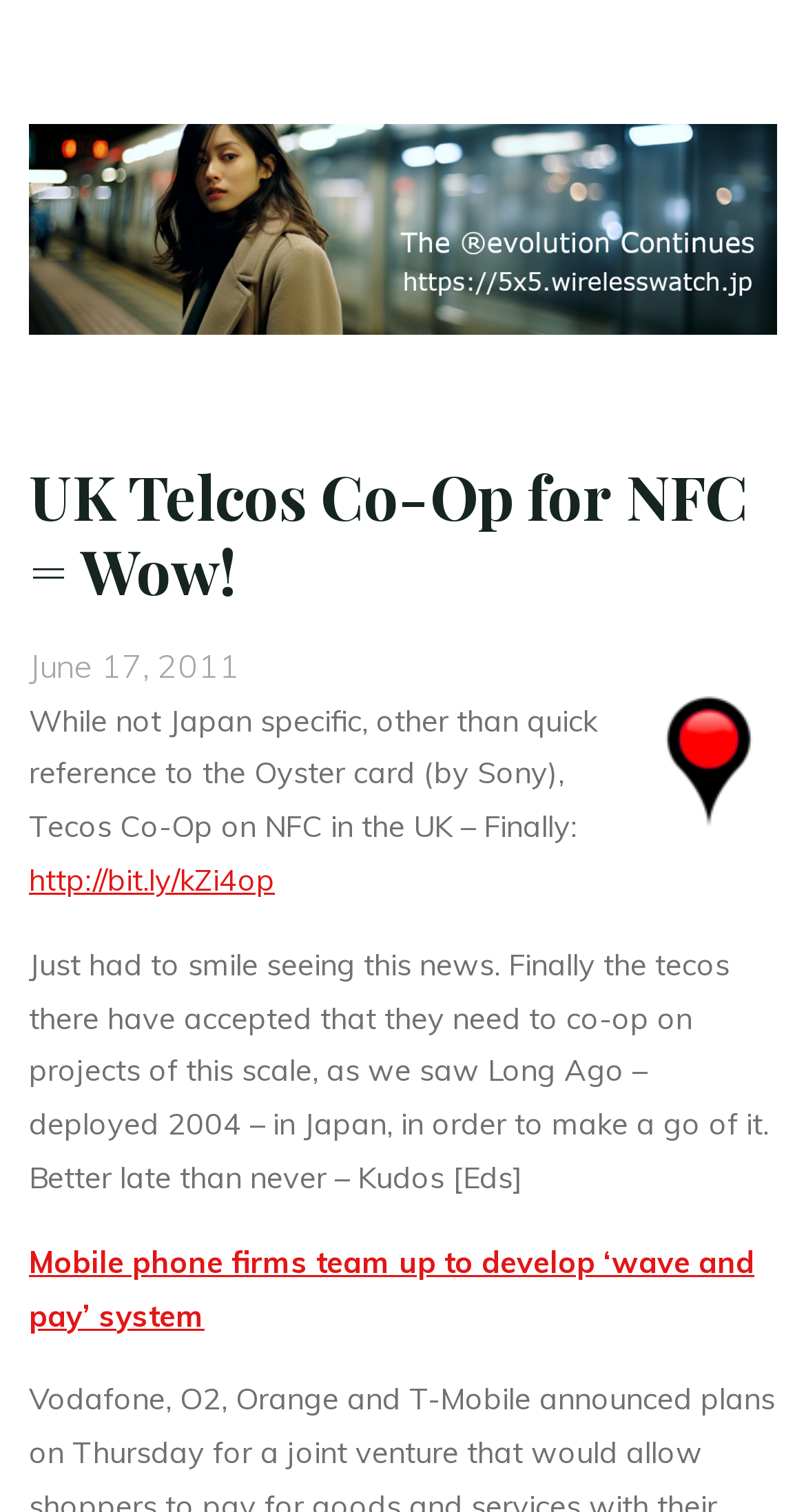How many links are in the article?
Please look at the screenshot and answer in one word or a short phrase.

3